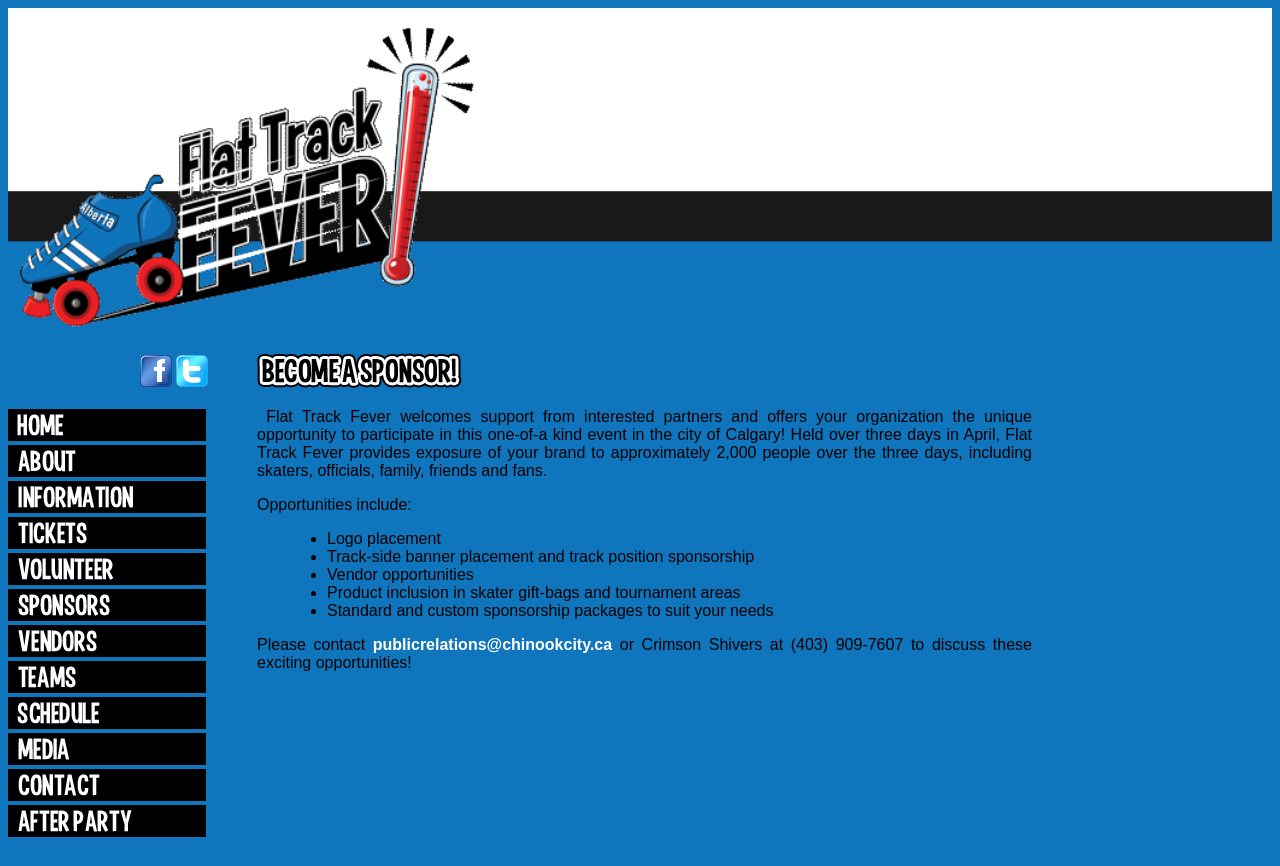Explain the features and main sections of the webpage comprehensively.

The webpage is about Flat Track Fever, an event that welcomes support from interested partners and offers unique opportunities for brand exposure. At the top left corner, there is a small image, and below it, there are social media links to Facebook and Twitter. 

On the left side, there is a vertical list of 10 links, each accompanied by a small image. These links are stacked on top of each other, with the first one starting from the middle of the page and the last one reaching the bottom.

On the right side, there is a large image with the text "Become A Sponsor!" above it. Below the image, there is a paragraph of text that explains the event and its benefits for sponsors. The text is followed by a list of opportunities, including logo placement, track-side banner placement, vendor opportunities, product inclusion, and custom sponsorship packages. Each item in the list is marked with a bullet point.

At the bottom of the page, there is a call to action, encouraging visitors to contact the event organizers to discuss sponsorship opportunities. The contact information includes an email address and a phone number.